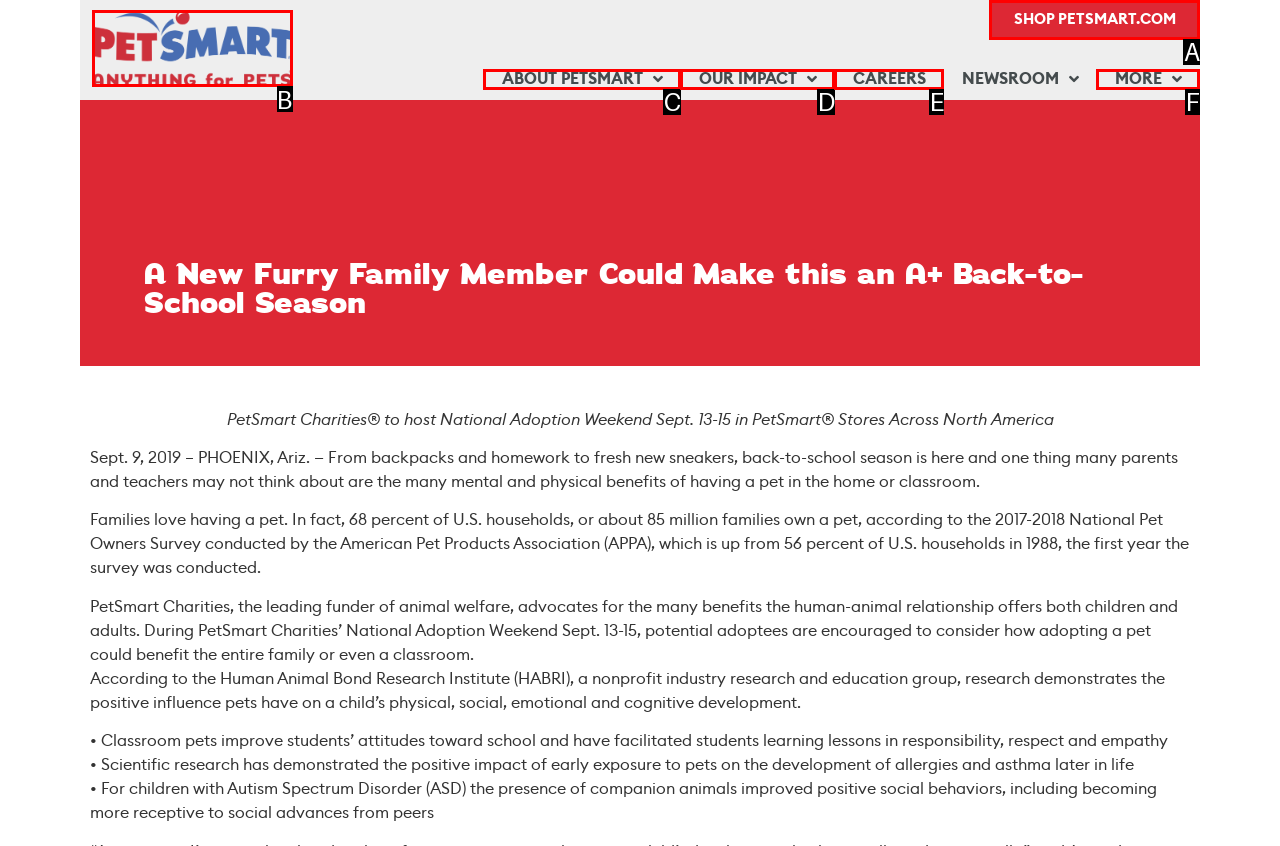Choose the UI element that best aligns with the description: Shop PetSmart.com
Respond with the letter of the chosen option directly.

A